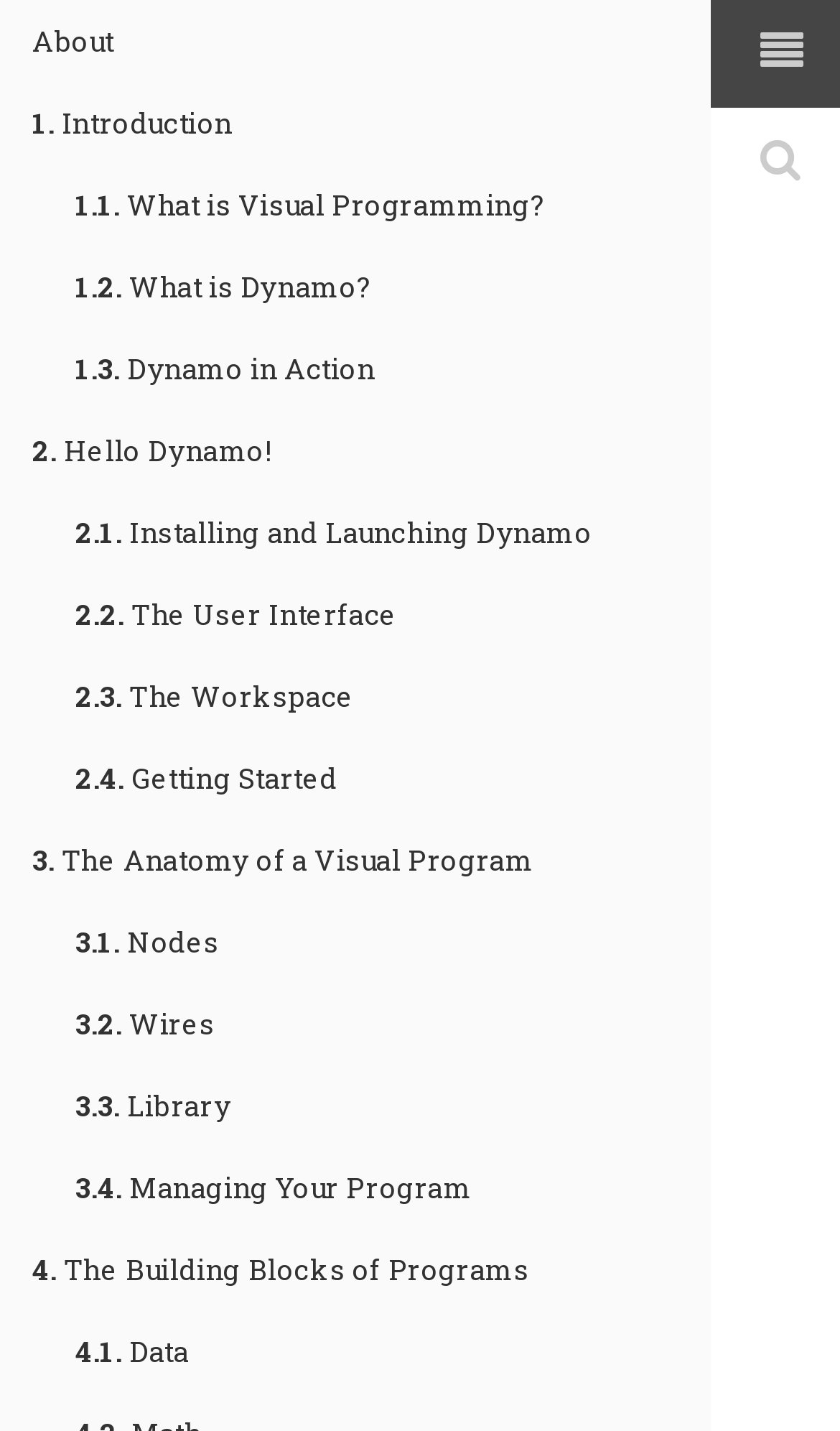Please identify the bounding box coordinates of the element's region that needs to be clicked to fulfill the following instruction: "search for something". The bounding box coordinates should consist of four float numbers between 0 and 1, i.e., [left, top, right, bottom].

[0.867, 0.075, 0.993, 0.151]